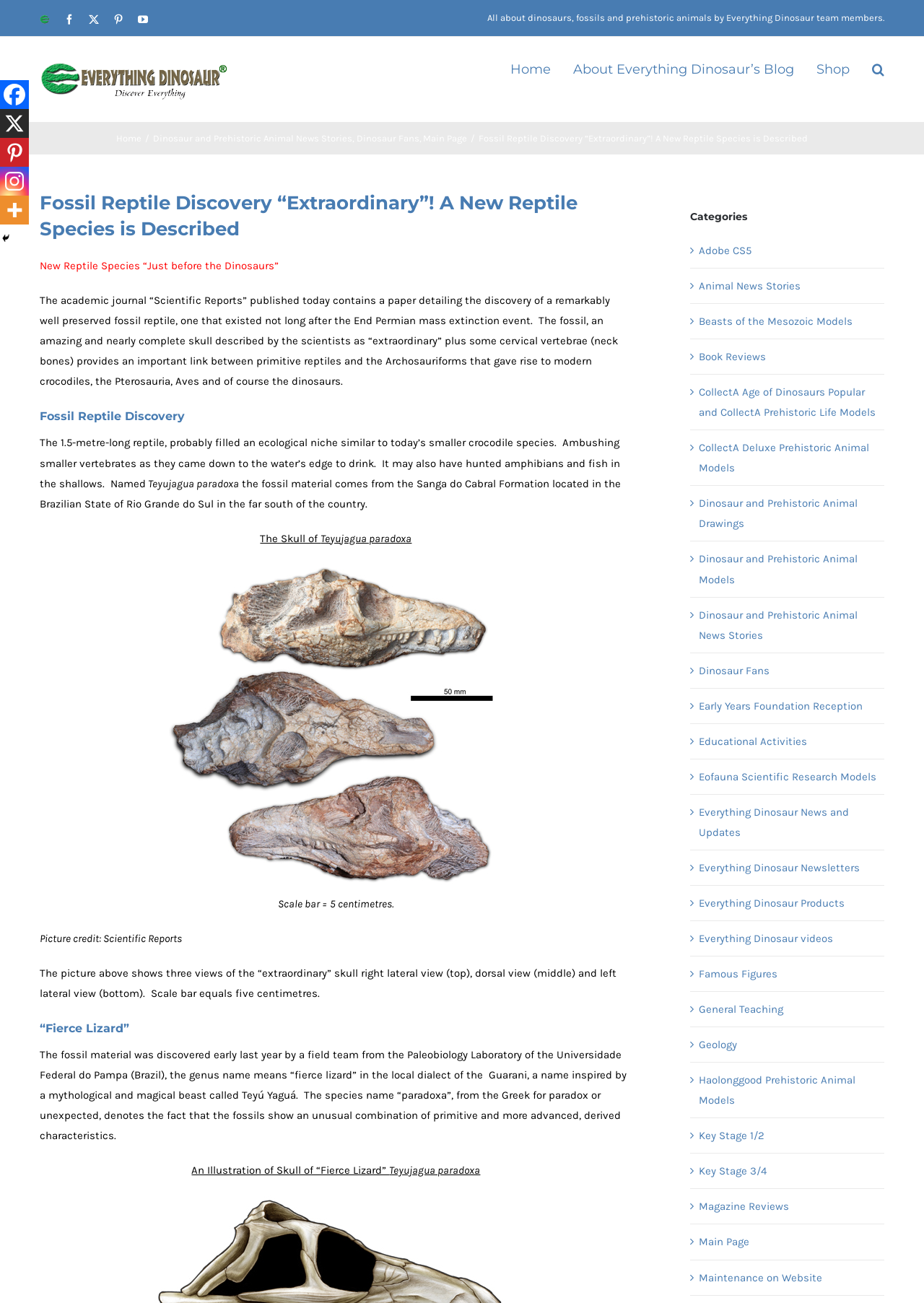Please examine the image and provide a detailed answer to the question: What is the length of the reptile?

The article states that the 1.5-metre-long reptile, probably filled an ecological niche similar to today’s smaller crocodile species.